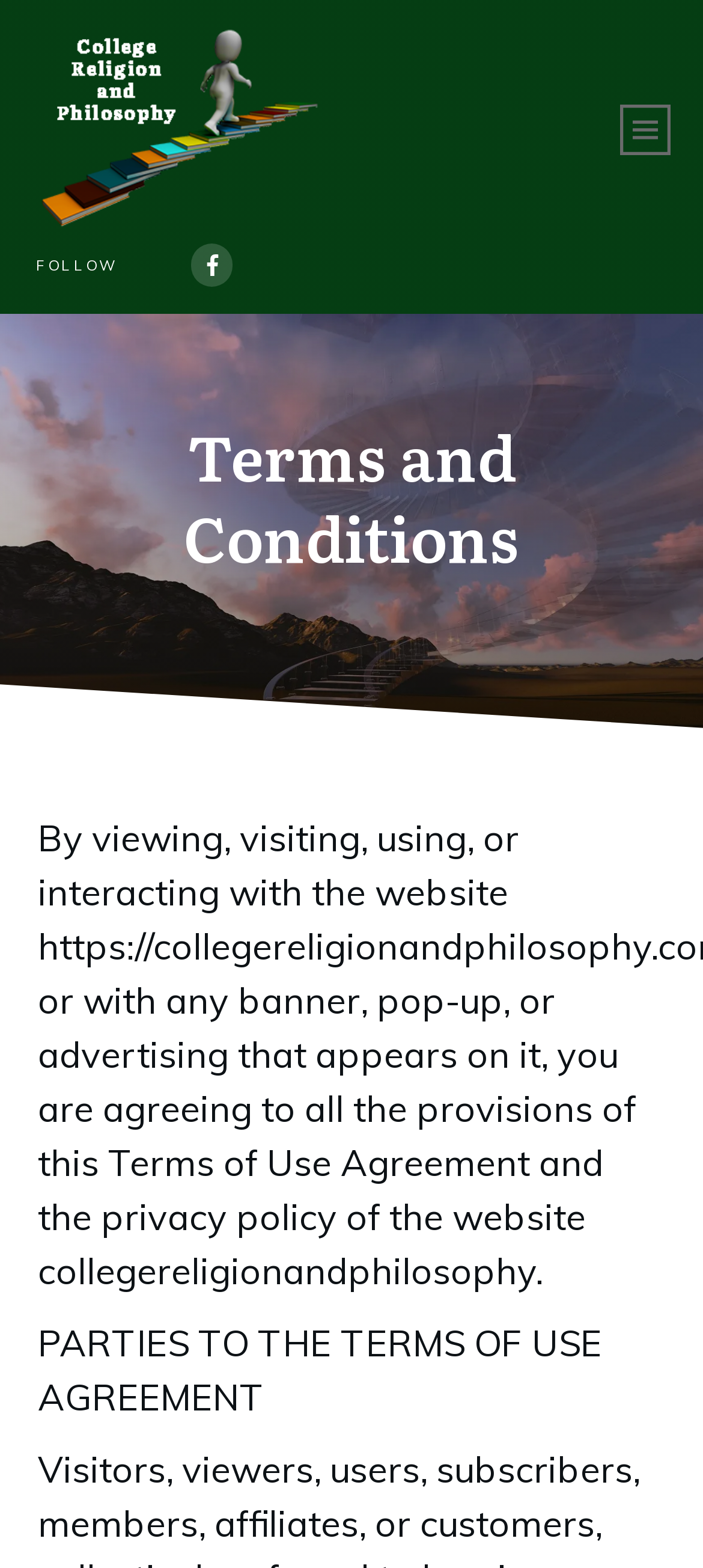Please reply with a single word or brief phrase to the question: 
What is the purpose of the webpage?

To display terms and conditions